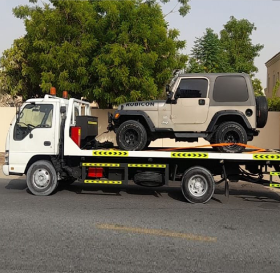Paint a vivid picture with your words by describing the image in detail.

The image depicts a tow truck in the process of transporting a Jeep with a distinctive "Rubicon" label on its side. The scene is set against a backdrop of greenery, with trees visible in the background, indicating a well-maintained environment. The truck features bright orange warning lights on top, signifying its emergency function. With the Jeep securely positioned on the flatbed, this image highlights the efficiency and readiness of roadside assistance services, focusing on their capability to handle vehicle recovery promptly and safely. Such services are crucial, especially in urban areas where quick towing responses are essential.